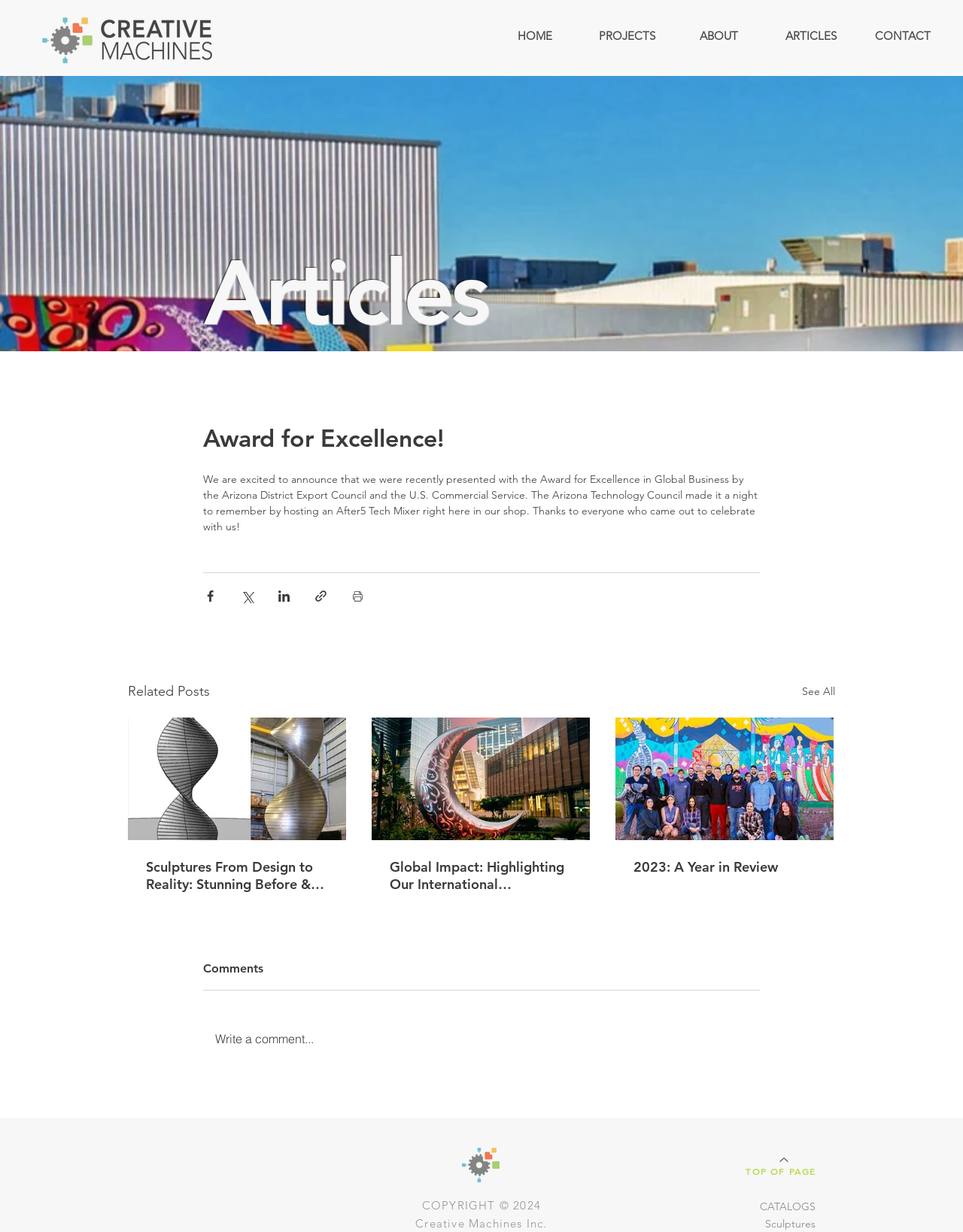Identify the main title of the webpage and generate its text content.

Award for Excellence!